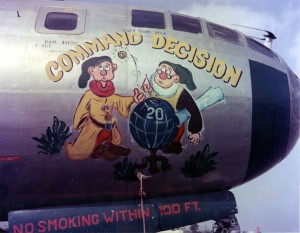Analyze the image and give a detailed response to the question:
What is the distance mentioned in the safety notice at the bottom of the image?

The safety notice at the bottom of the image states 'NO SMOKING WITHIN 100 FT', which adds a humorous note in the context of the playful mural, juxtaposing the serious nature of flight safety with the whimsical art.